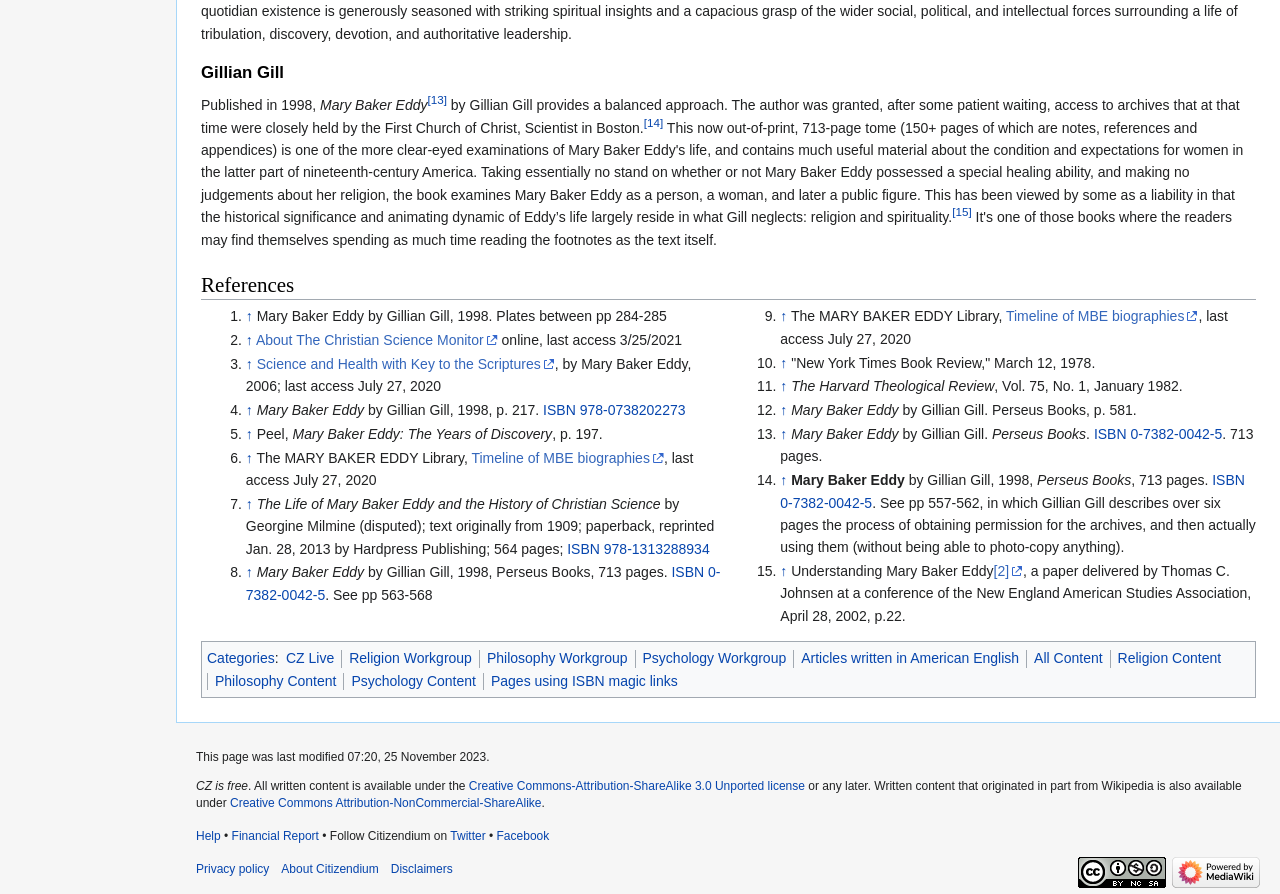Determine the bounding box coordinates of the clickable element necessary to fulfill the instruction: "Click on 'ISBN 978-0738202273'". Provide the coordinates as four float numbers within the 0 to 1 range, i.e., [left, top, right, bottom].

[0.424, 0.45, 0.536, 0.468]